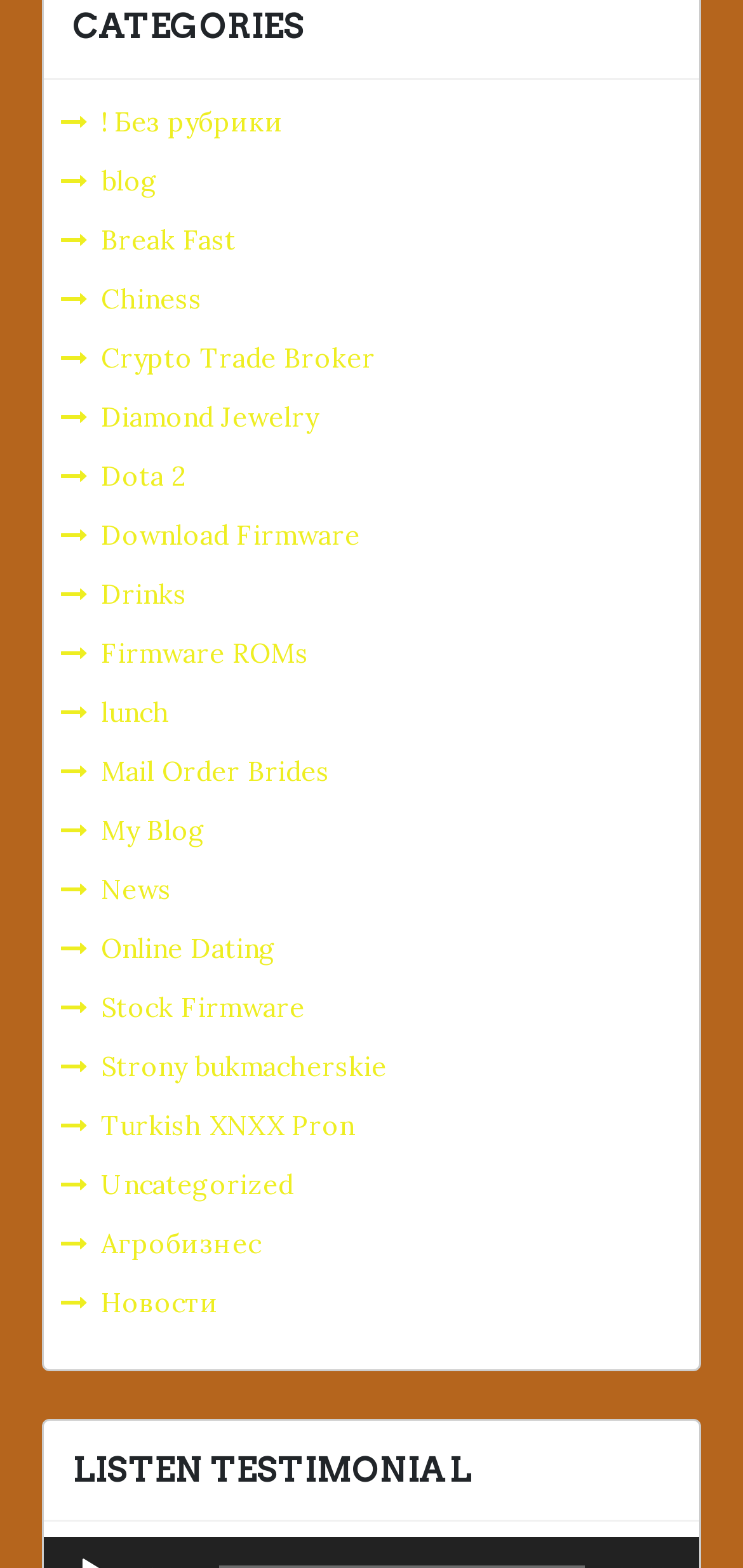Find the bounding box coordinates for the HTML element described in this sentence: "Uncategorized". Provide the coordinates as four float numbers between 0 and 1, in the format [left, top, right, bottom].

[0.069, 0.738, 0.408, 0.772]